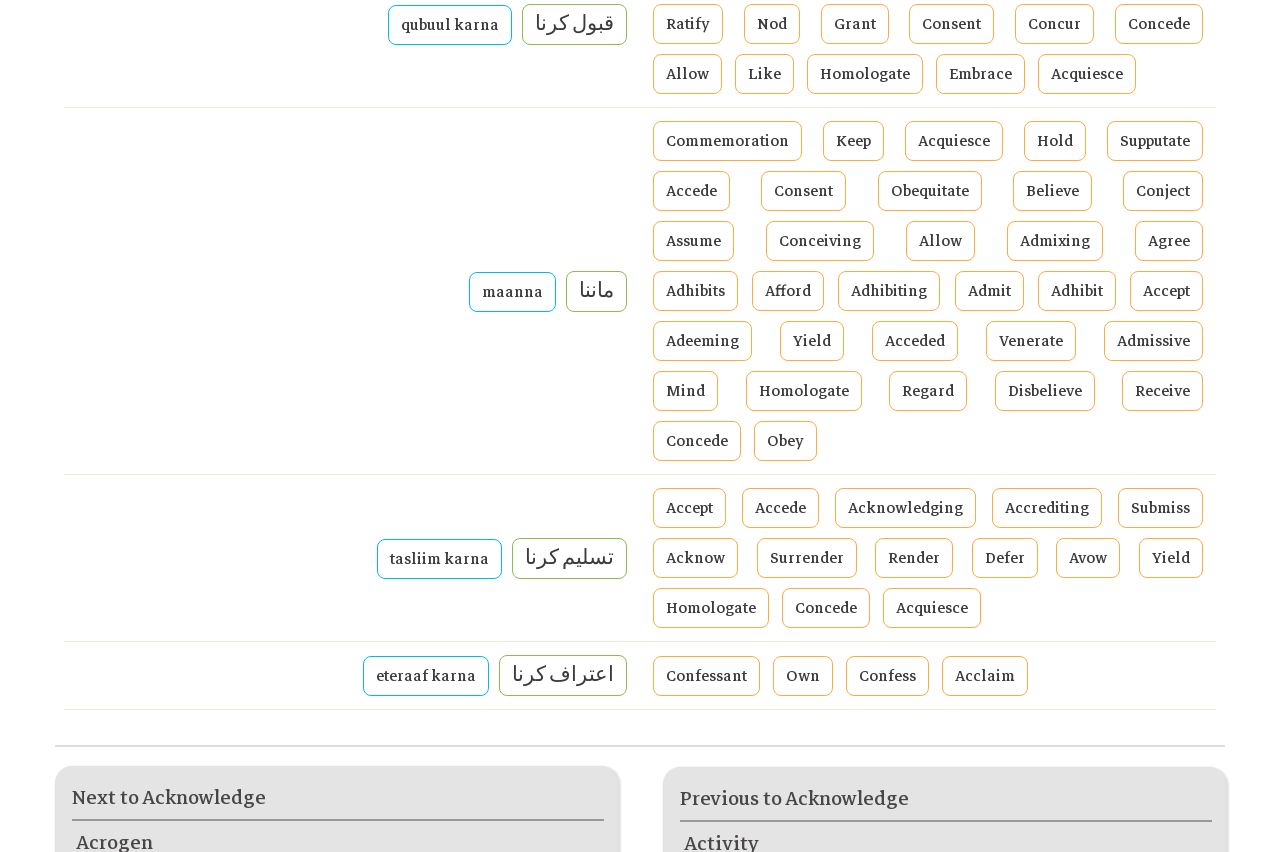Utilize the details in the image to give a detailed response to the question: What is the text in the second grid cell of the third row?

The second grid cell of the third row contains the text 'Confessant Own Confess Acclaim' which is a list of four links.